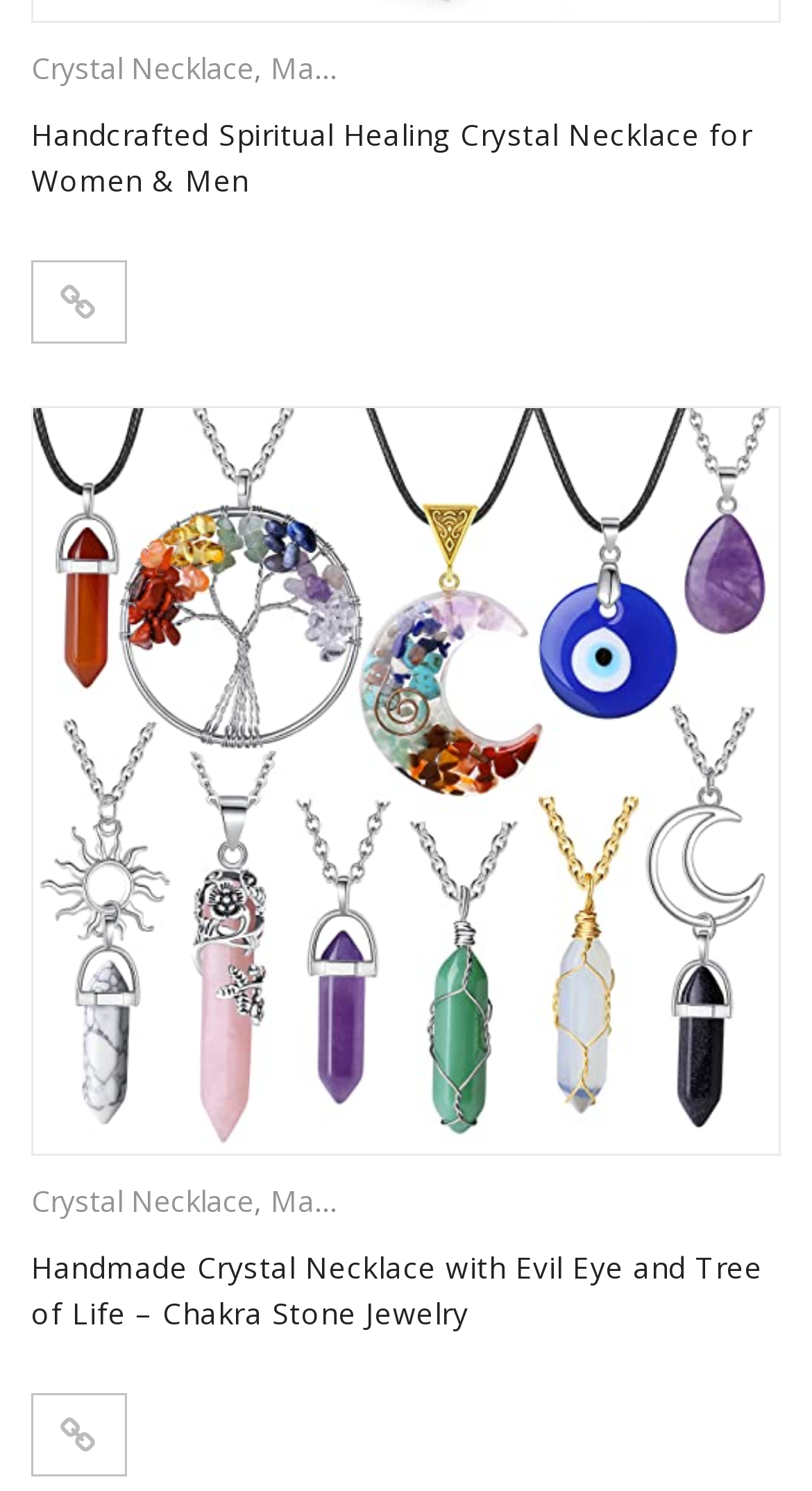Identify the bounding box of the HTML element described here: "Crystal Necklace". Provide the coordinates as four float numbers between 0 and 1: [left, top, right, bottom].

[0.038, 0.032, 0.313, 0.058]